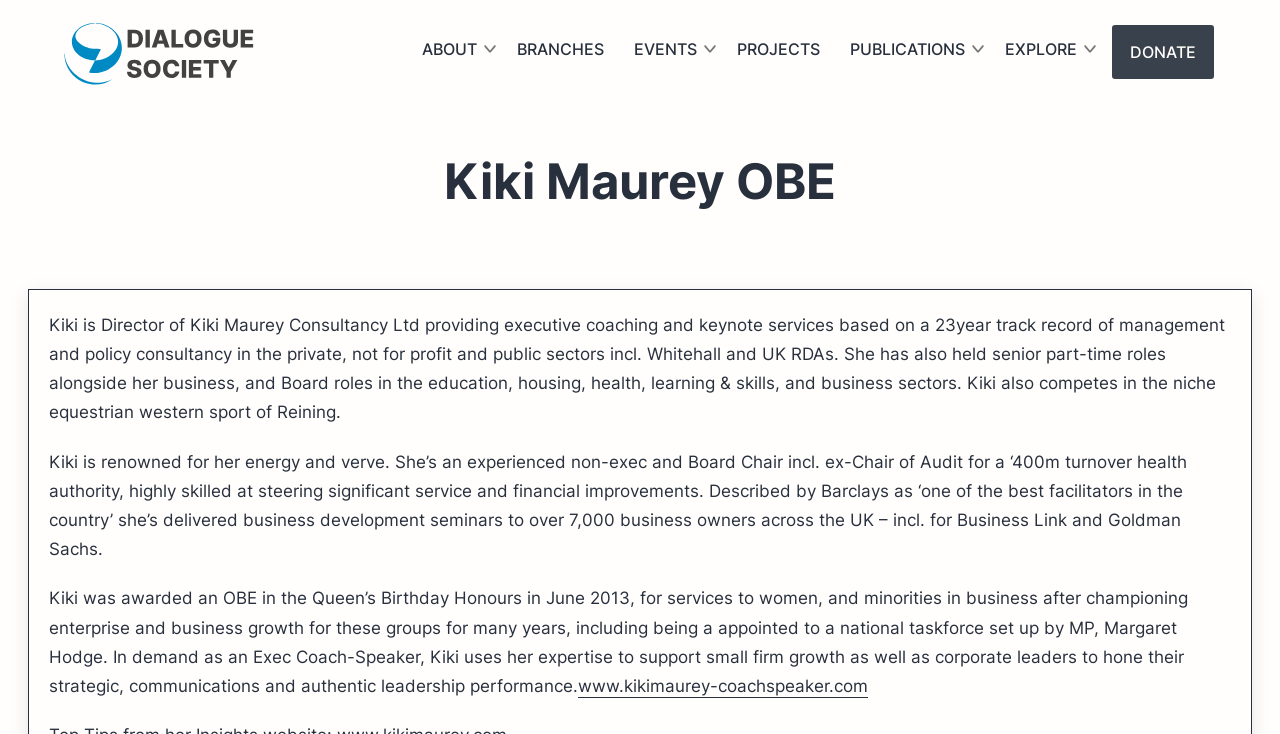Please provide a comprehensive response to the question based on the details in the image: What award did Kiki Maurey receive in 2013?

According to the webpage, Kiki Maurey was awarded an OBE in the Queen's Birthday Honours in June 2013, for services to women and minorities in business.